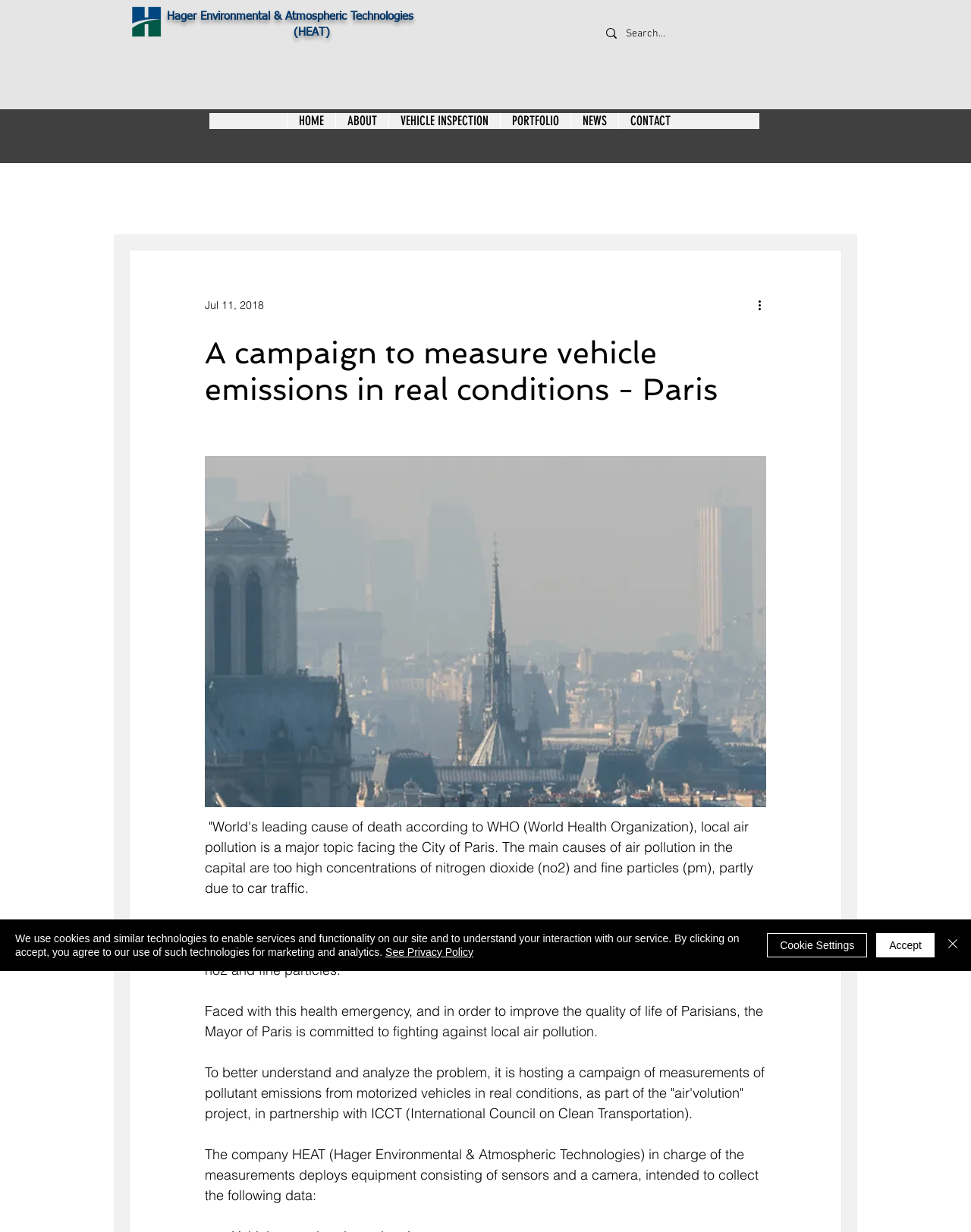Please identify the primary heading of the webpage and give its text content.

A campaign to measure vehicle emissions in real conditions - Paris